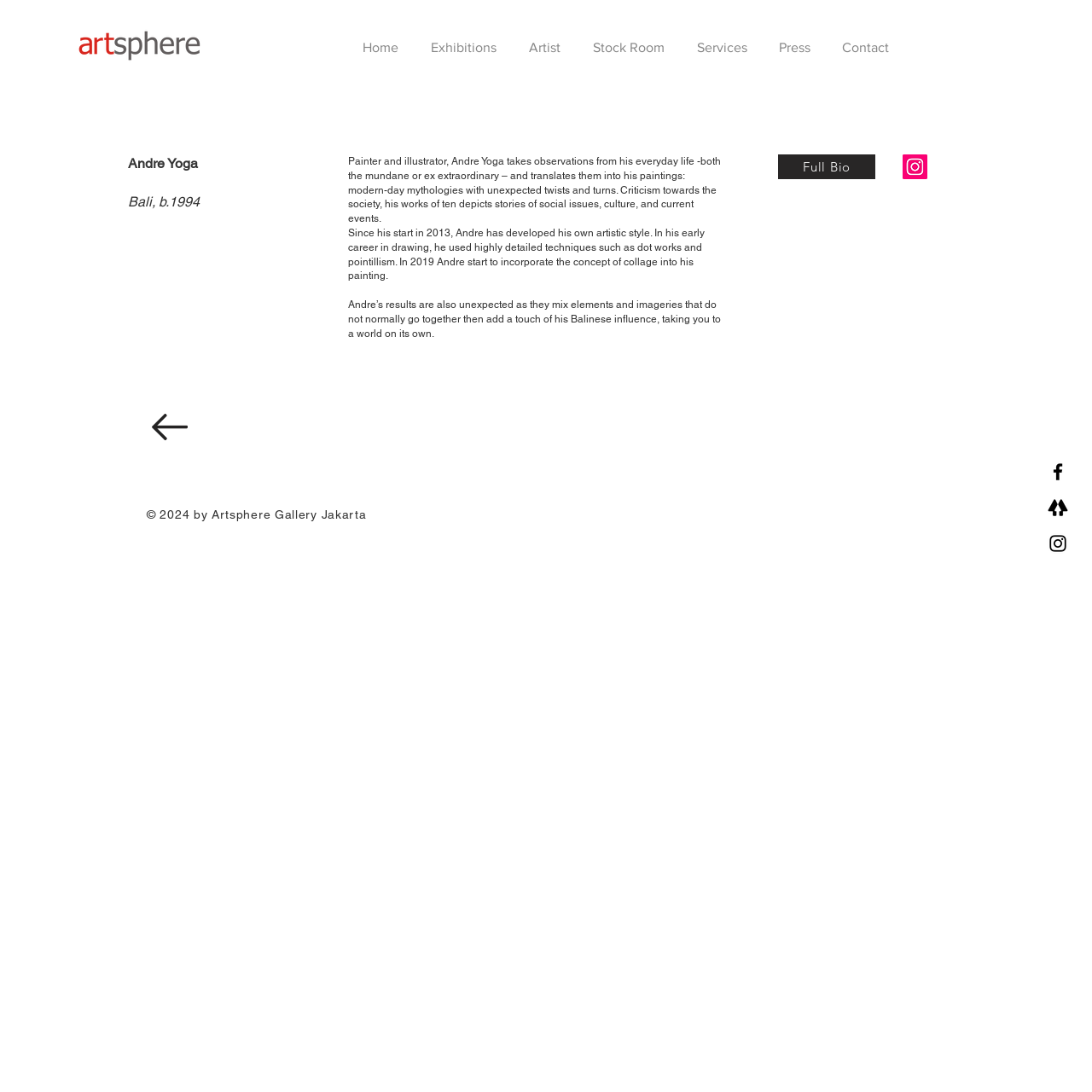Kindly determine the bounding box coordinates of the area that needs to be clicked to fulfill this instruction: "Click the logo".

[0.069, 0.024, 0.186, 0.059]